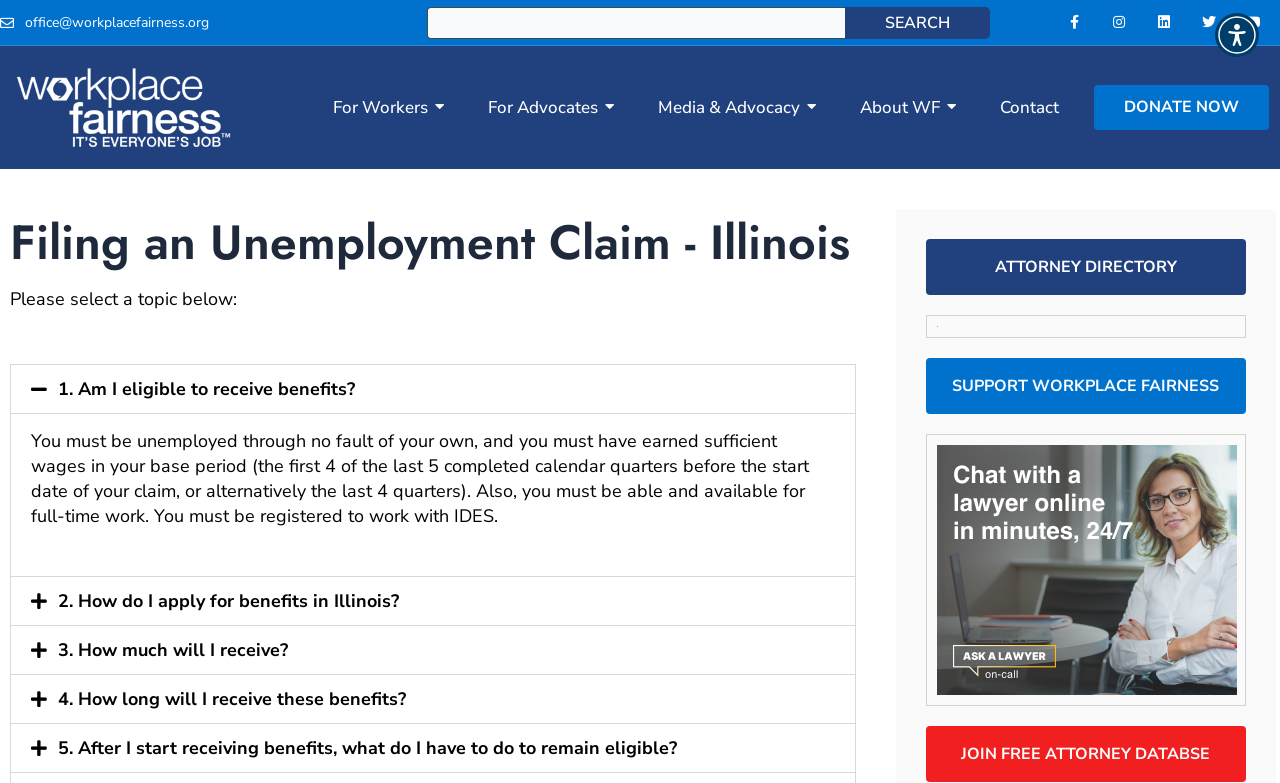Determine the bounding box coordinates for the clickable element required to fulfill the instruction: "Go to 'For Workers' page". Provide the coordinates as four float numbers between 0 and 1, i.e., [left, top, right, bottom].

[0.248, 0.114, 0.358, 0.161]